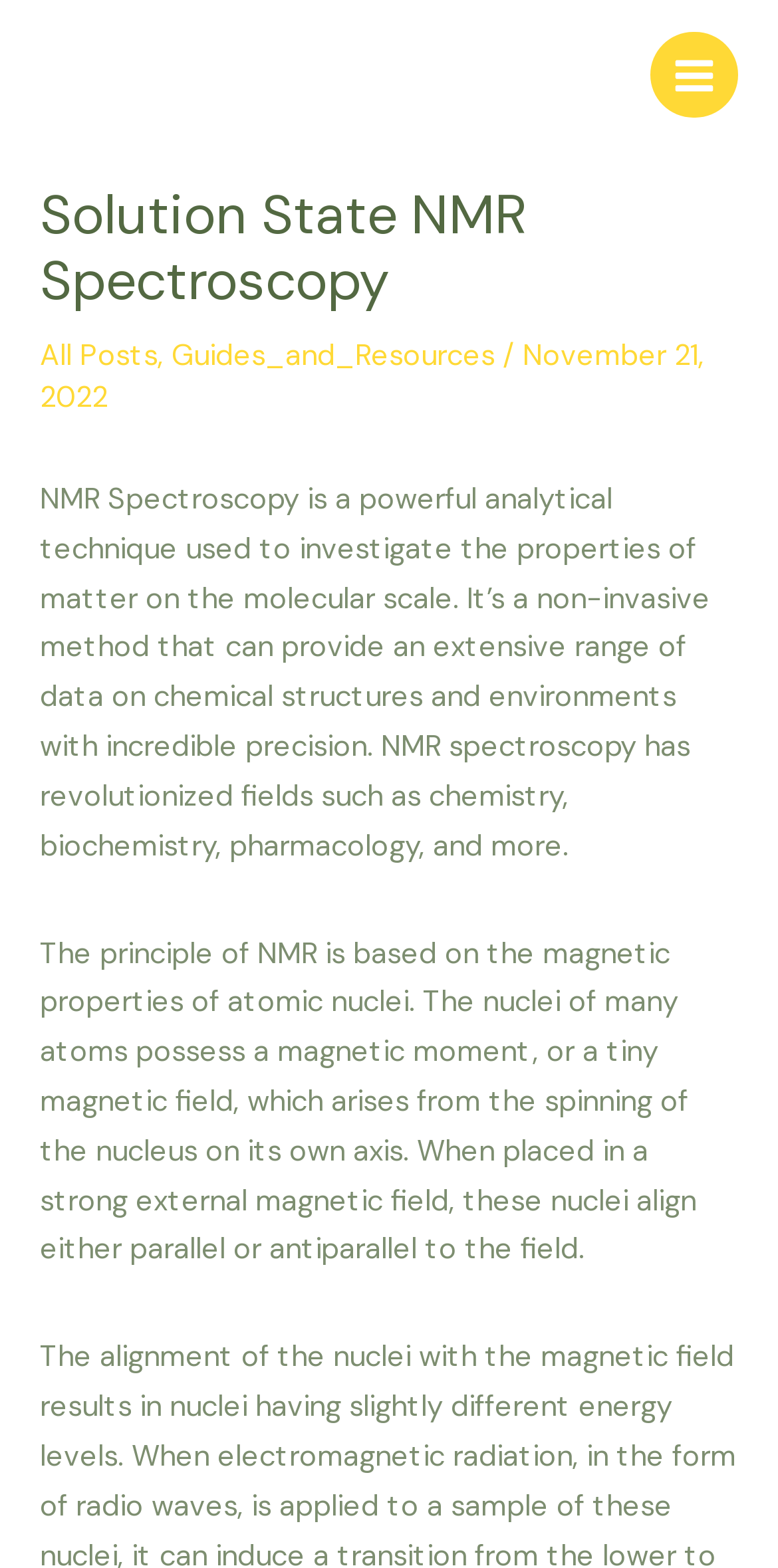Please examine the image and provide a detailed answer to the question: What is the date mentioned on the webpage?

The date mentioned on the webpage is November 21, 2022, which is displayed below the main heading of the webpage.